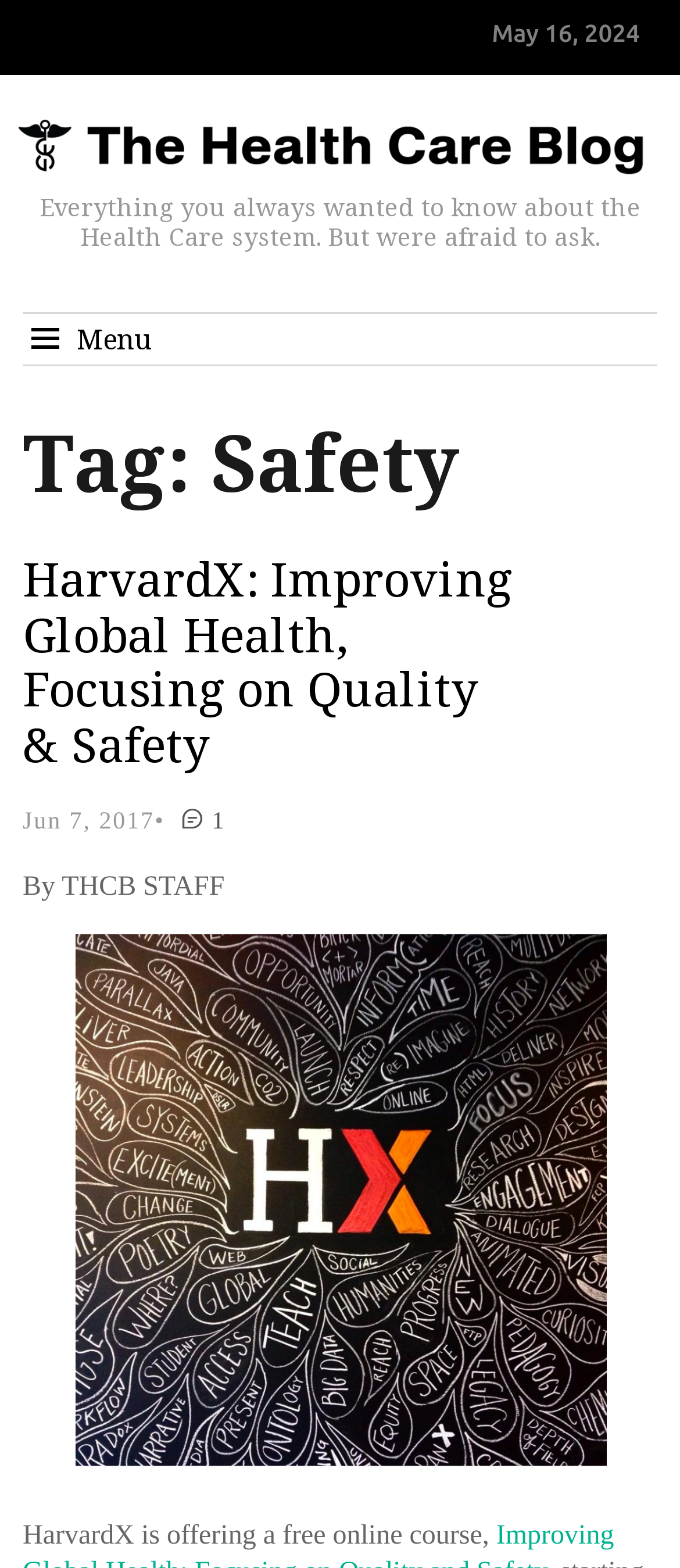What is the topic of the webpage?
Answer the question with a detailed and thorough explanation.

I analyzed the content of the webpage and found that it is focused on the Health Care system, with articles and information related to this topic.